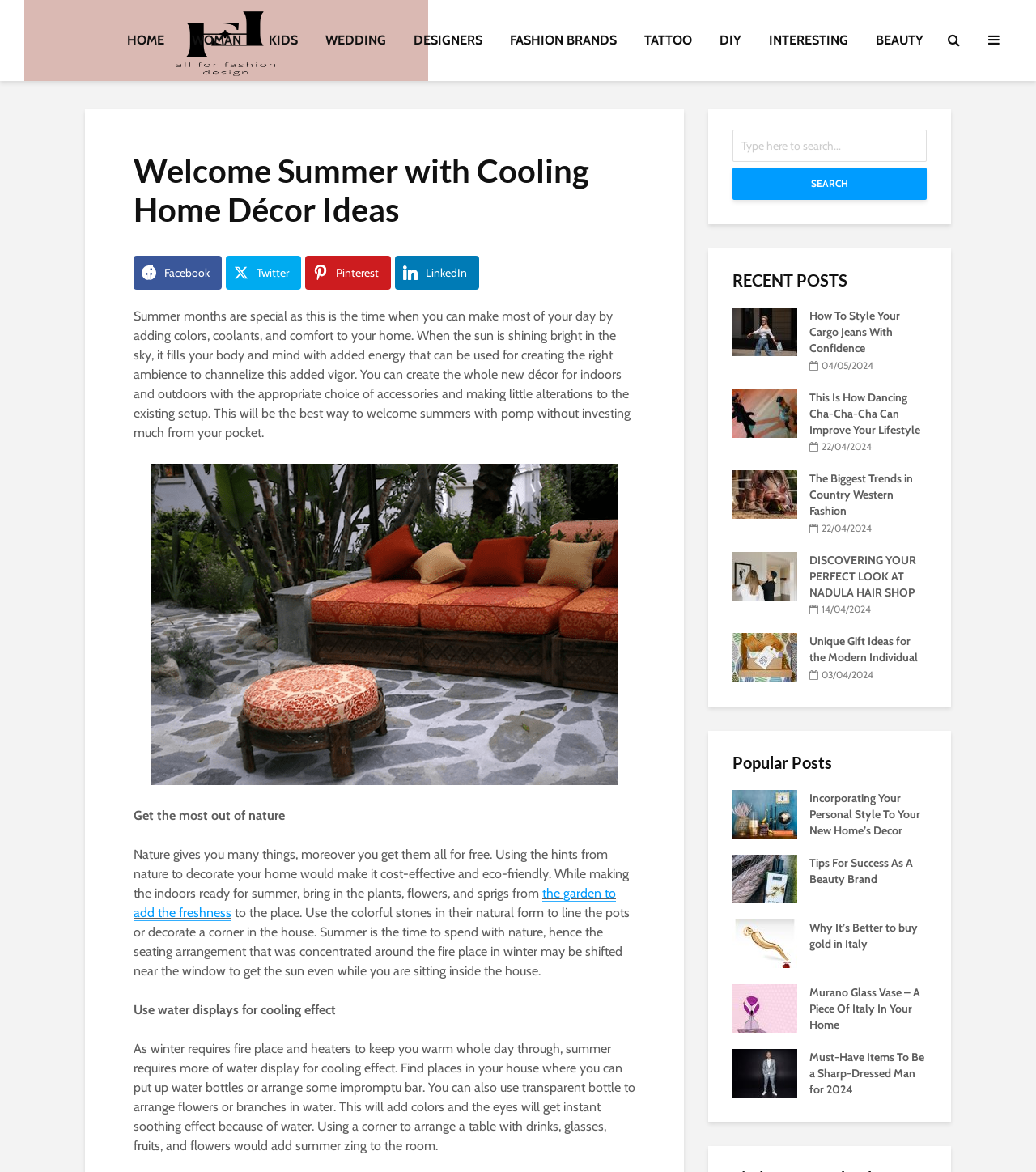Please find the bounding box coordinates for the clickable element needed to perform this instruction: "View the recent post about incorporating personal style to home decor".

[0.707, 0.687, 0.77, 0.7]